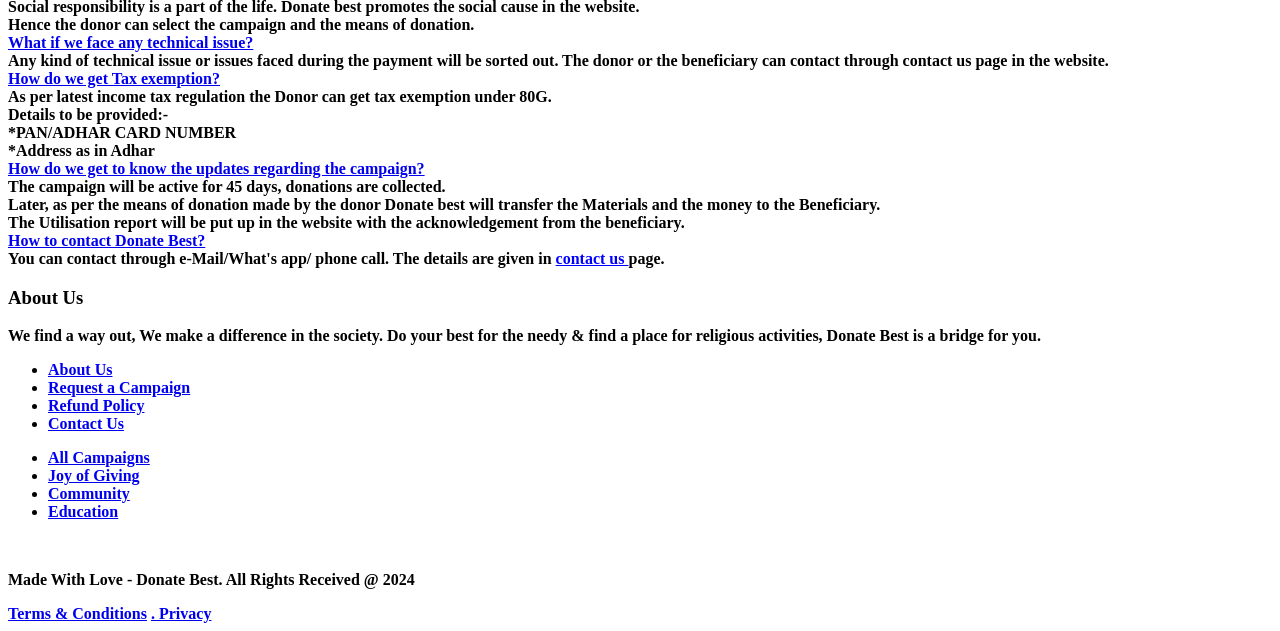Pinpoint the bounding box coordinates of the element that must be clicked to accomplish the following instruction: "Click on 'contact us'". The coordinates should be in the format of four float numbers between 0 and 1, i.e., [left, top, right, bottom].

[0.434, 0.396, 0.491, 0.423]